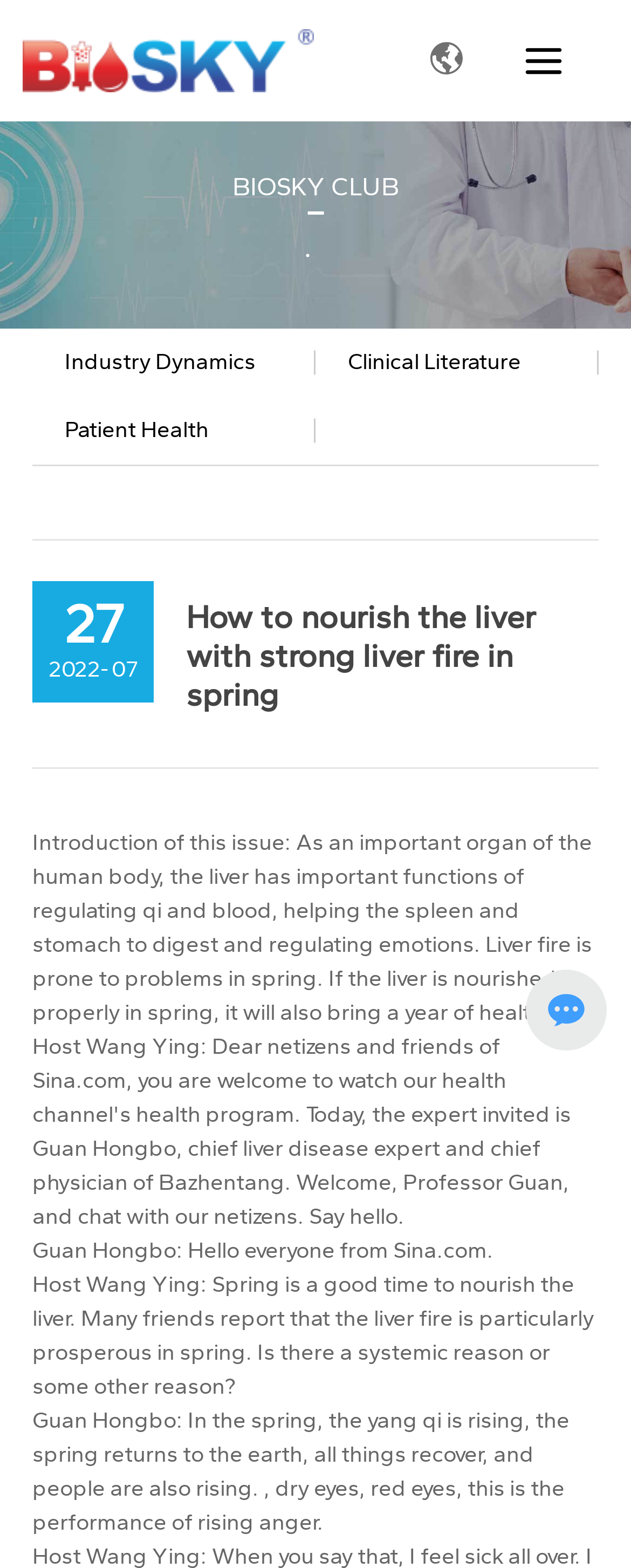How many images are there on the webpage?
Based on the screenshot, respond with a single word or phrase.

4